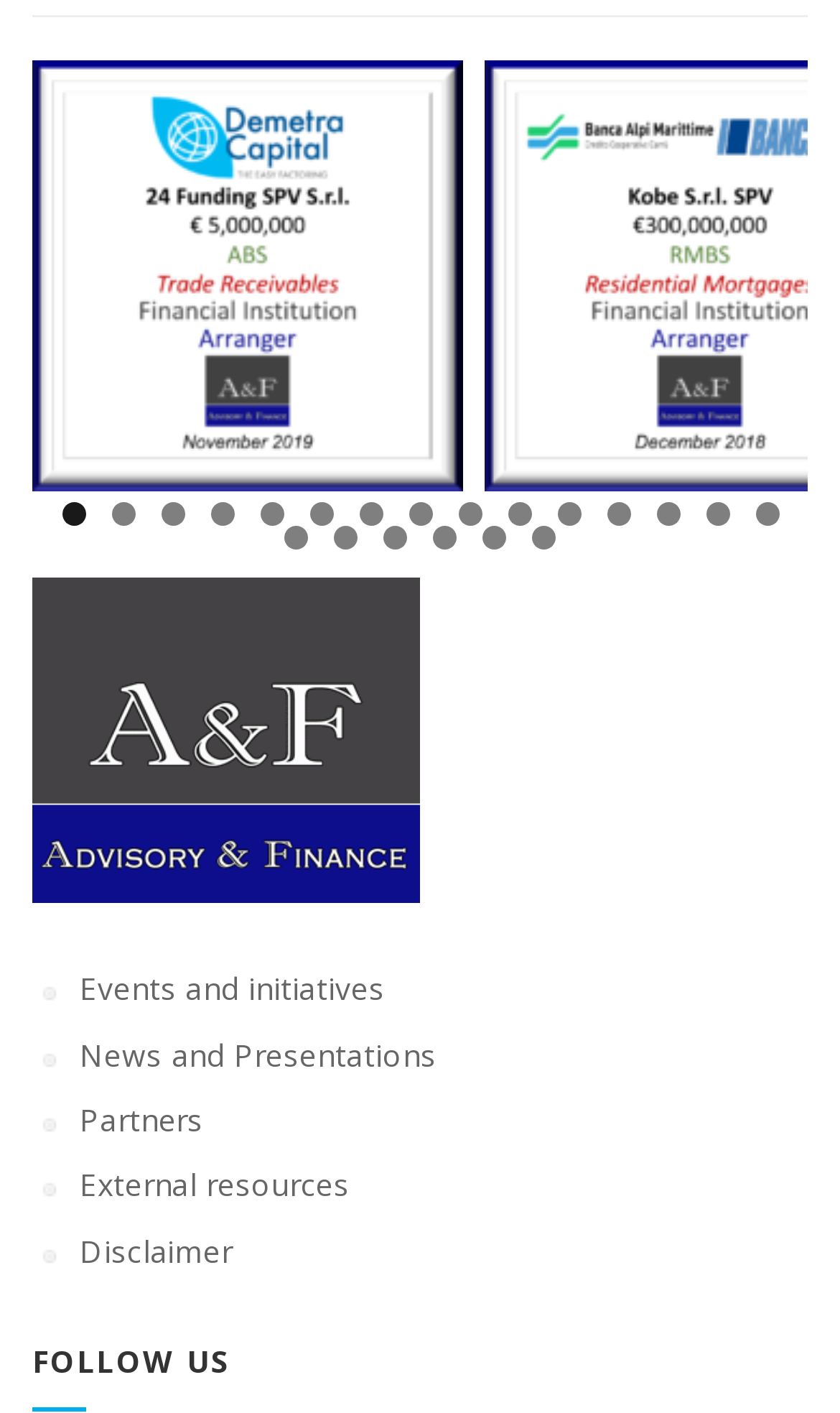Based on the element description: "Back to list", identify the UI element and provide its bounding box coordinates. Use four float numbers between 0 and 1, [left, top, right, bottom].

None